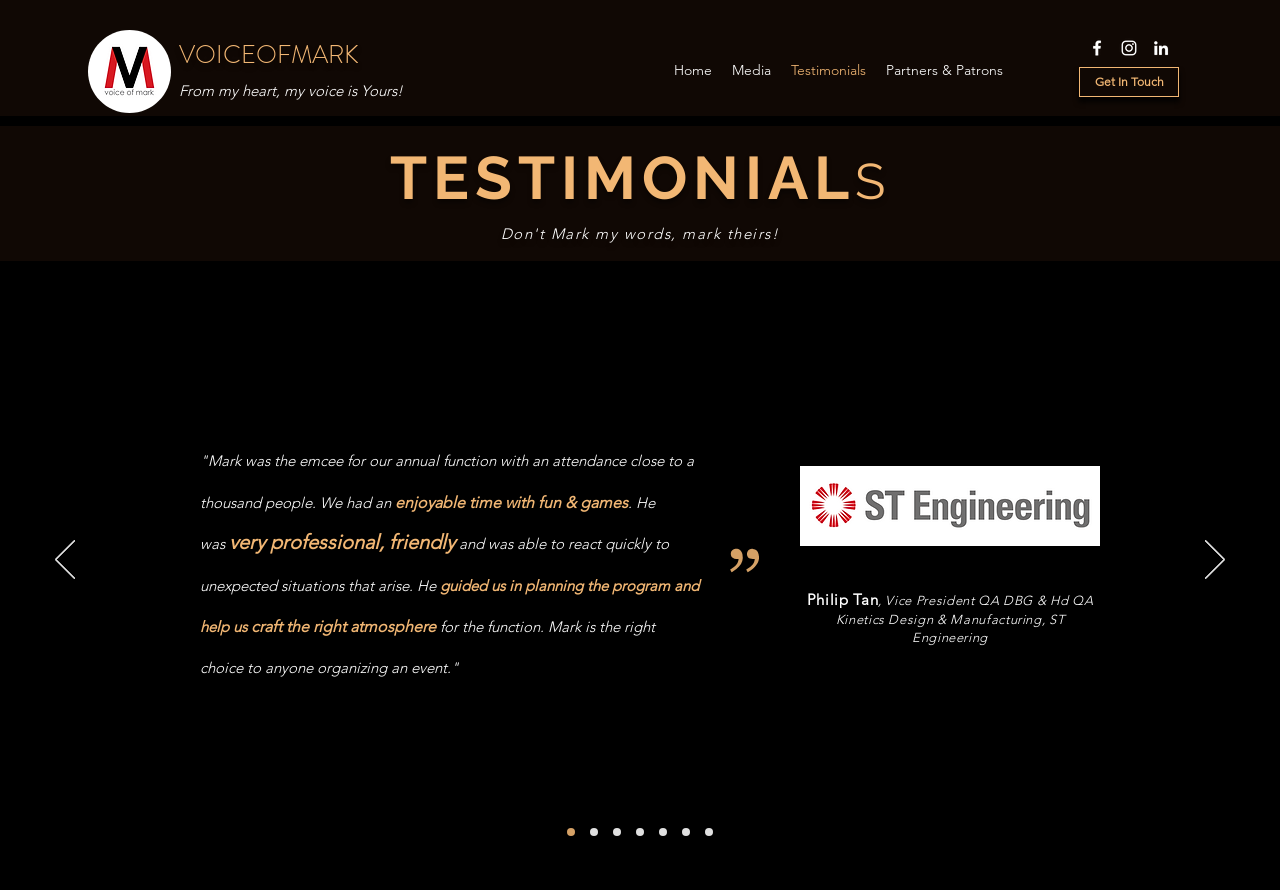How many social media links are there in the social bar?
Based on the screenshot, give a detailed explanation to answer the question.

The social bar is located at the top right corner of the webpage, and it contains three social media links: facebook, instagram, and linkedin.